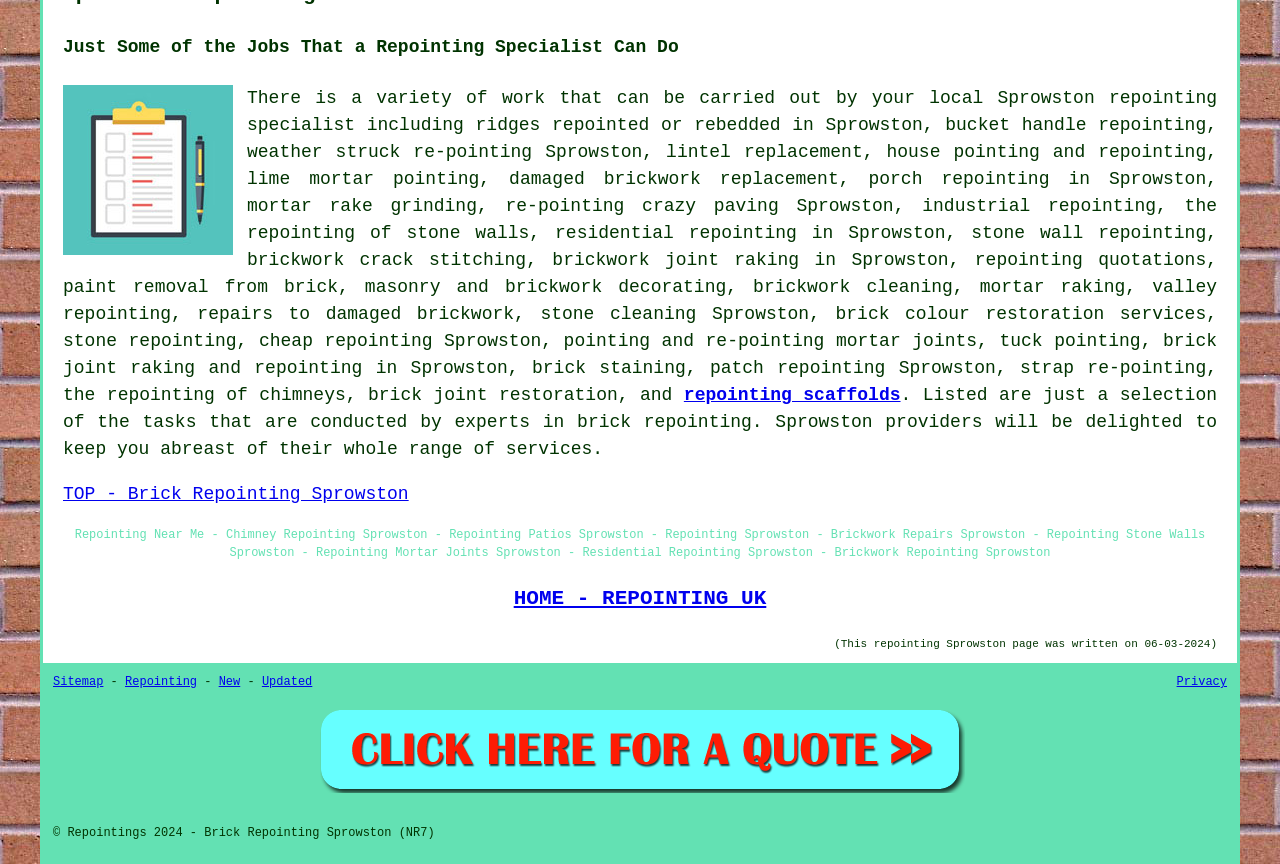Identify the bounding box coordinates of the part that should be clicked to carry out this instruction: "Click on 'porch repointing'".

[0.678, 0.196, 0.82, 0.219]